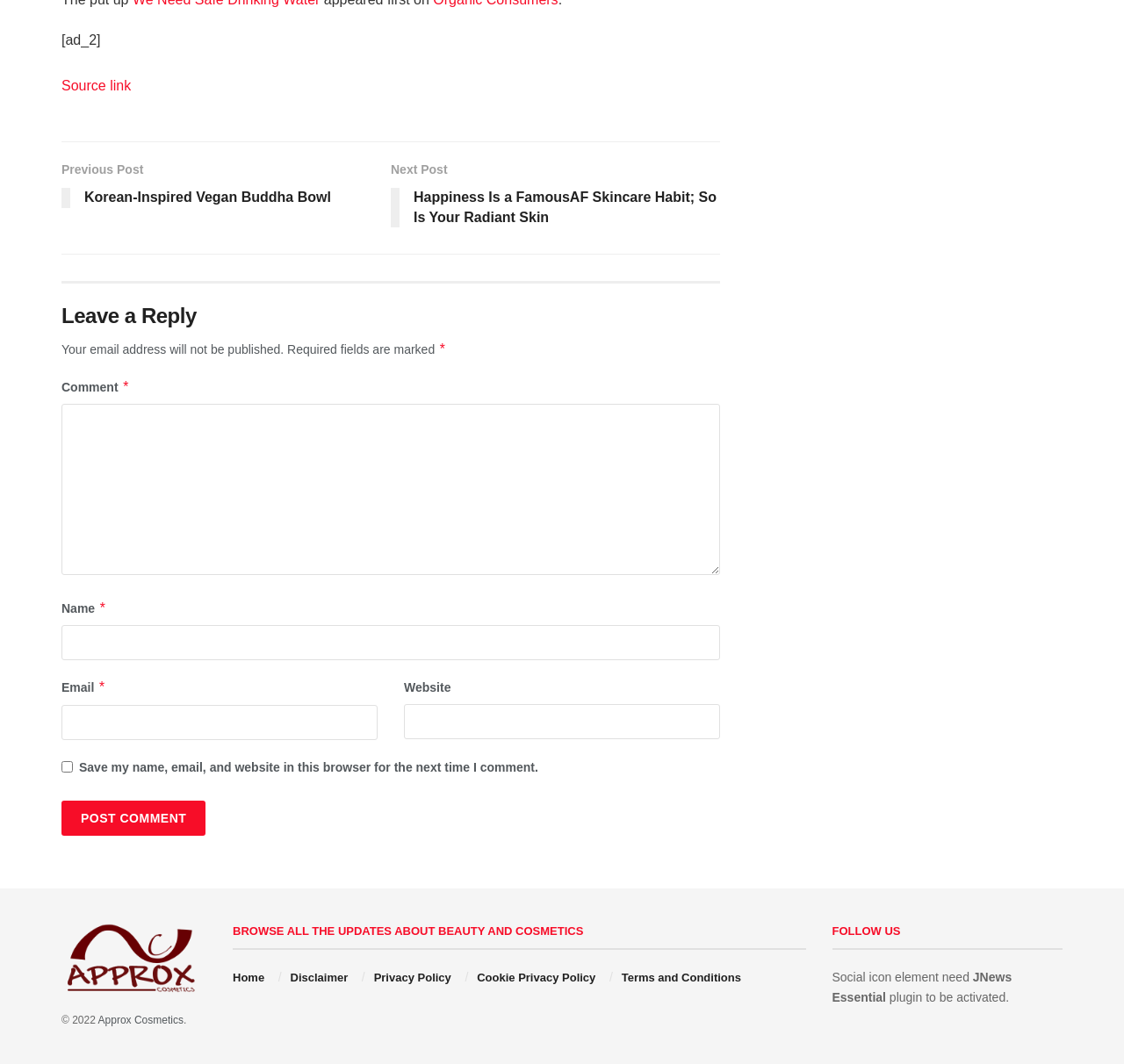Based on the element description "About", predict the bounding box coordinates of the UI element.

None